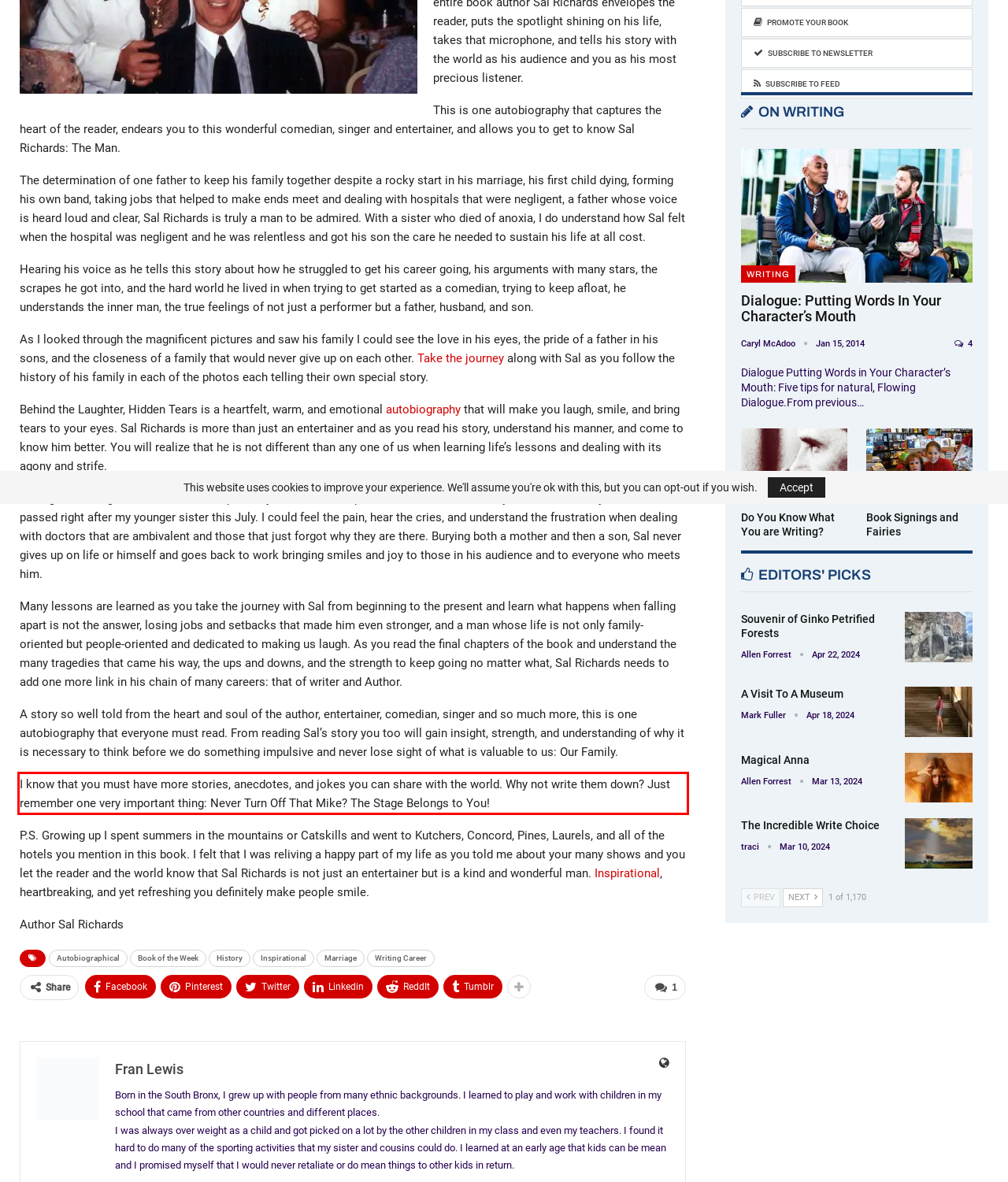The screenshot provided shows a webpage with a red bounding box. Apply OCR to the text within this red bounding box and provide the extracted content.

I know that you must have more stories, anecdotes, and jokes you can share with the world. Why not write them down? Just remember one very important thing: Never Turn Off That Mike? The Stage Belongs to You!